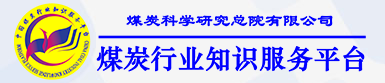Detail every significant feature and component of the image.

The image features the logo of the Coal Science Research Institute Co., Ltd., prominently displayed at the top of a webpage dedicated to the coal industry. The logo includes a stylized depiction of a flame or wave in vibrant colors, symbolizing energy and dynamism, alongside the institution's name in both Chinese and English. Beneath the logo, a blue bar emphasizes the title "煤炭行业知识服务平台," which translates to "Coal Industry Knowledge Service Platform," indicating the platform's focus on providing resources and information related to the coal sector. This logo serves as a visual anchor for the website, reflecting the organization's commitment to advancing knowledge and technology in the coal industry.